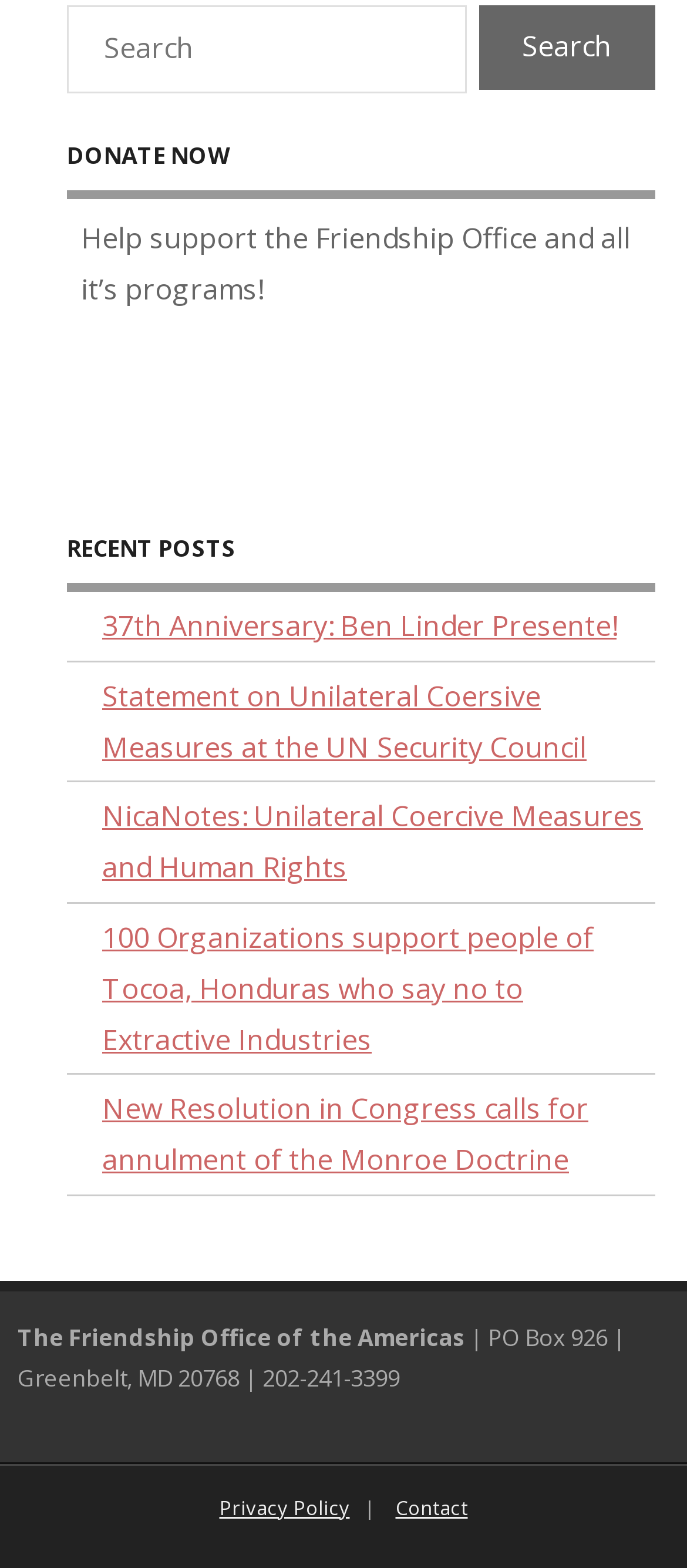Mark the bounding box of the element that matches the following description: "Contact".

[0.555, 0.953, 0.701, 0.969]